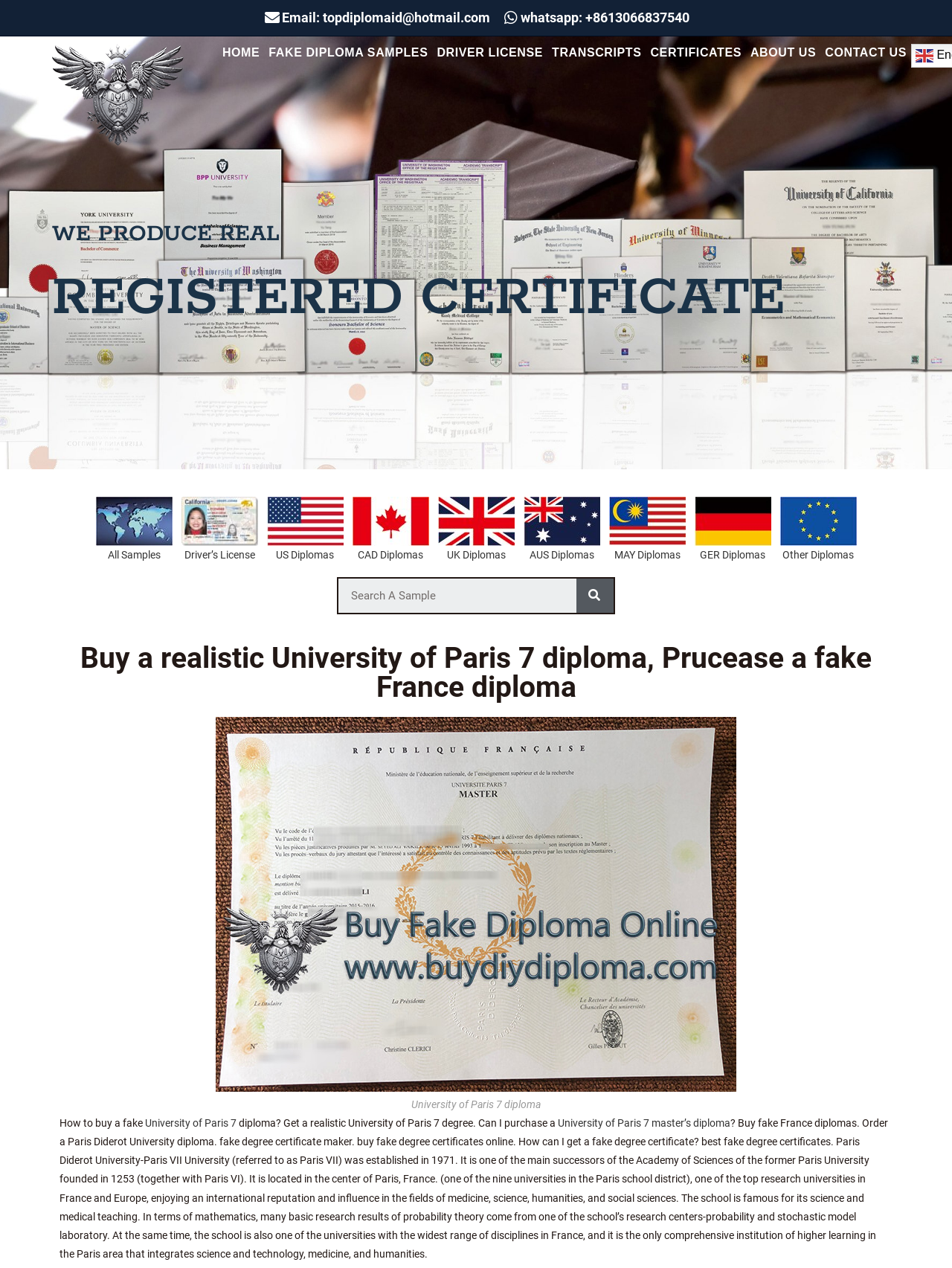Provide the bounding box coordinates of the HTML element this sentence describes: "University of Paris 7".

[0.152, 0.881, 0.248, 0.89]